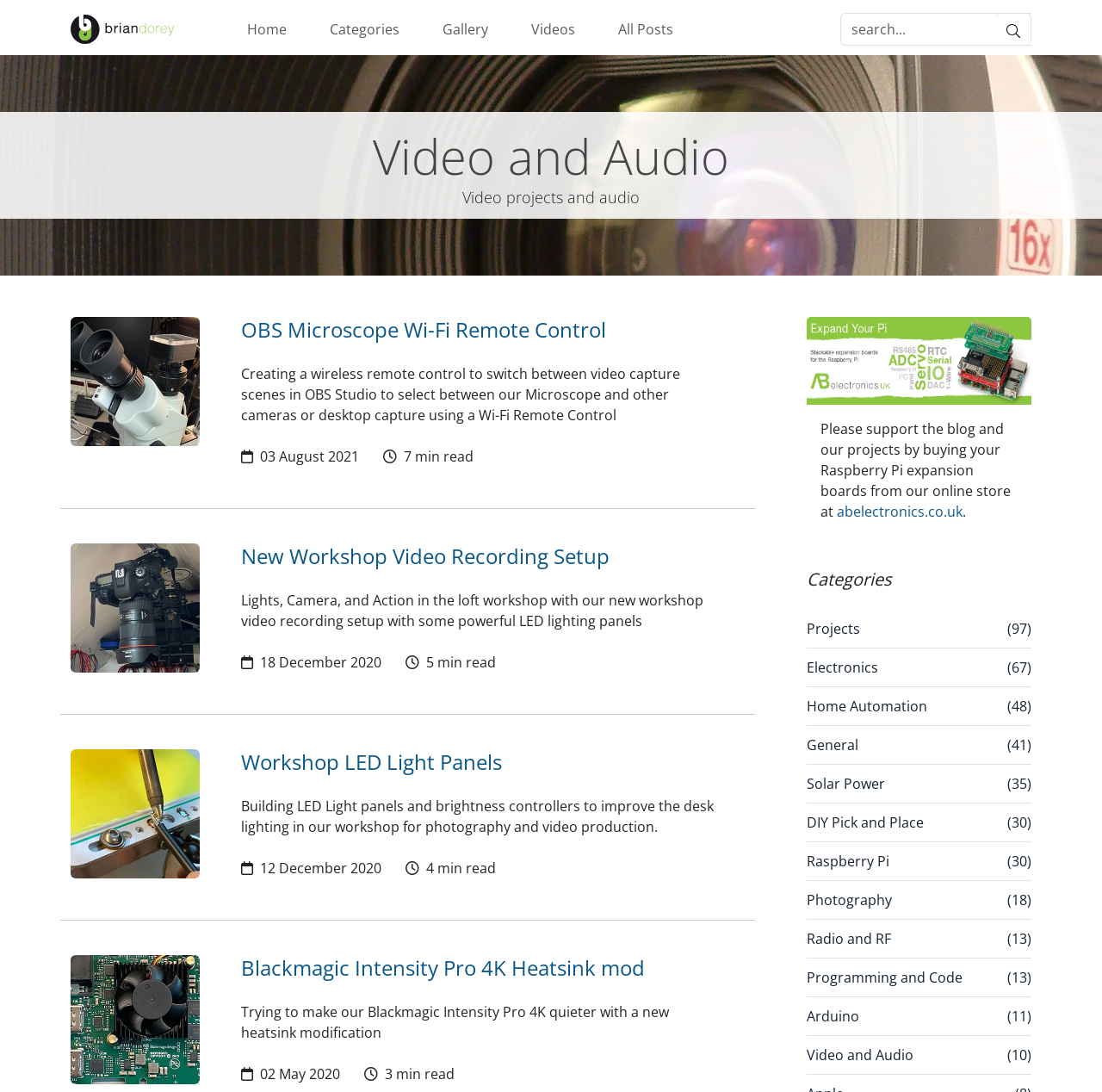Give a complete and precise description of the webpage's appearance.

The webpage is a blog page titled "Video and Audio" on Brian Dorey.com. At the top, there is a logo image and a link to "Brian Dorey" on the left, followed by a navigation menu with links to "Home", "Categories", "Gallery", "Videos", and "All Posts". On the right side, there is a search box with a "Search" button.

Below the navigation menu, there is a heading "Video and Audio" and a brief description "Video projects and audio". The main content of the page is a list of blog posts, each consisting of an image, a heading, a brief summary, and the date and reading time.

The first blog post is about "OBS Microscope Wi-Fi Remote Control", followed by "New Workshop Video Recording Setup", "Workshop LED Light Panels", and "Blackmagic Intensity Pro 4K Heatsink mod". Each post has a thumbnail image on the left and the post title, summary, and details on the right.

In the middle of the page, there is a promotional section with a link to support the blog by shopping at abelectronics, accompanied by an image. Below this section, there is a list of categories, including "Projects", "Electronics", "Home Automation", and others, each with a link and the number of posts in that category.

Overall, the webpage has a clean and organized layout, with a focus on showcasing the blog posts and providing easy navigation to different sections of the website.